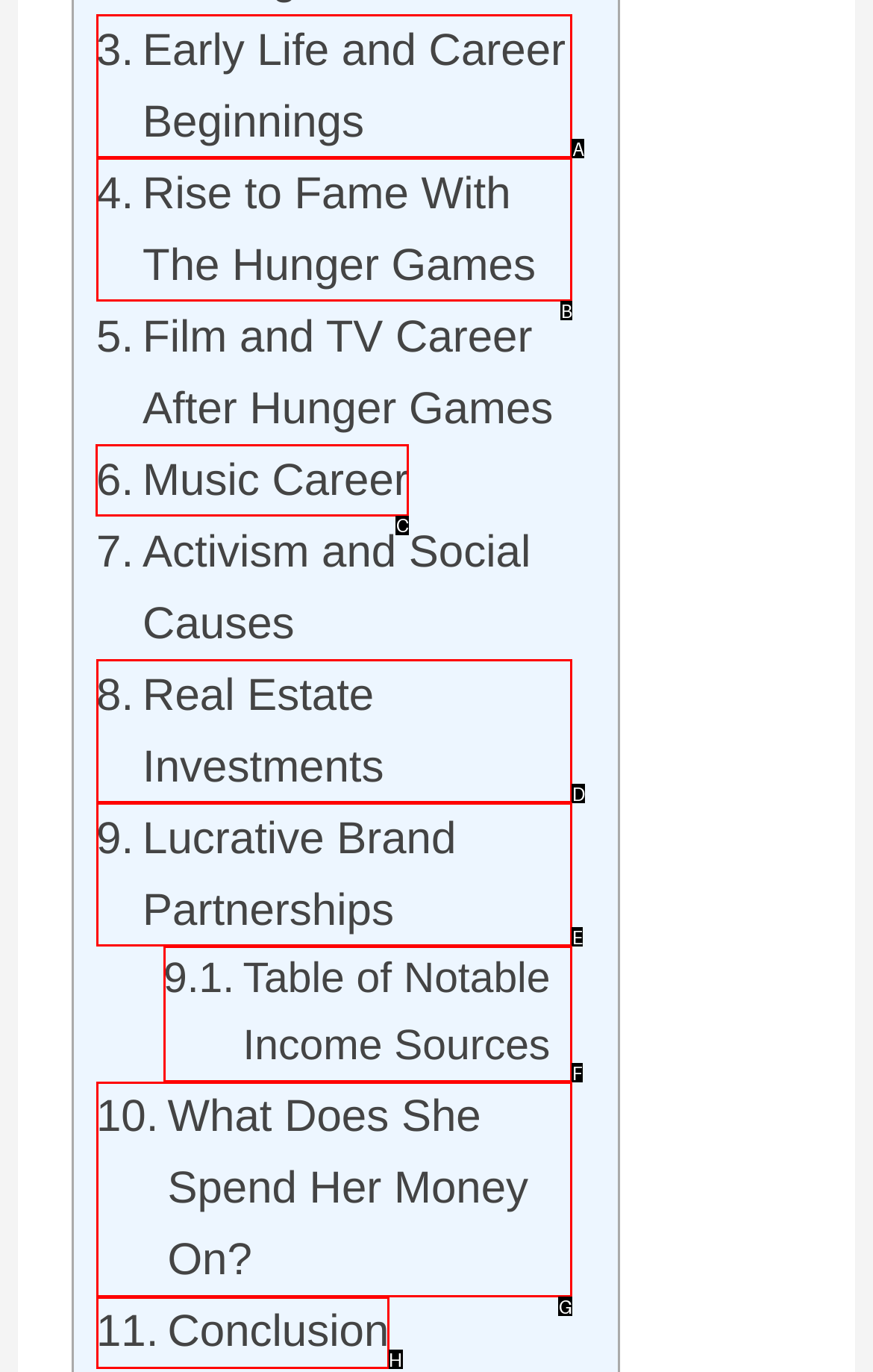Identify the correct HTML element to click for the task: Discover music career. Provide the letter of your choice.

C